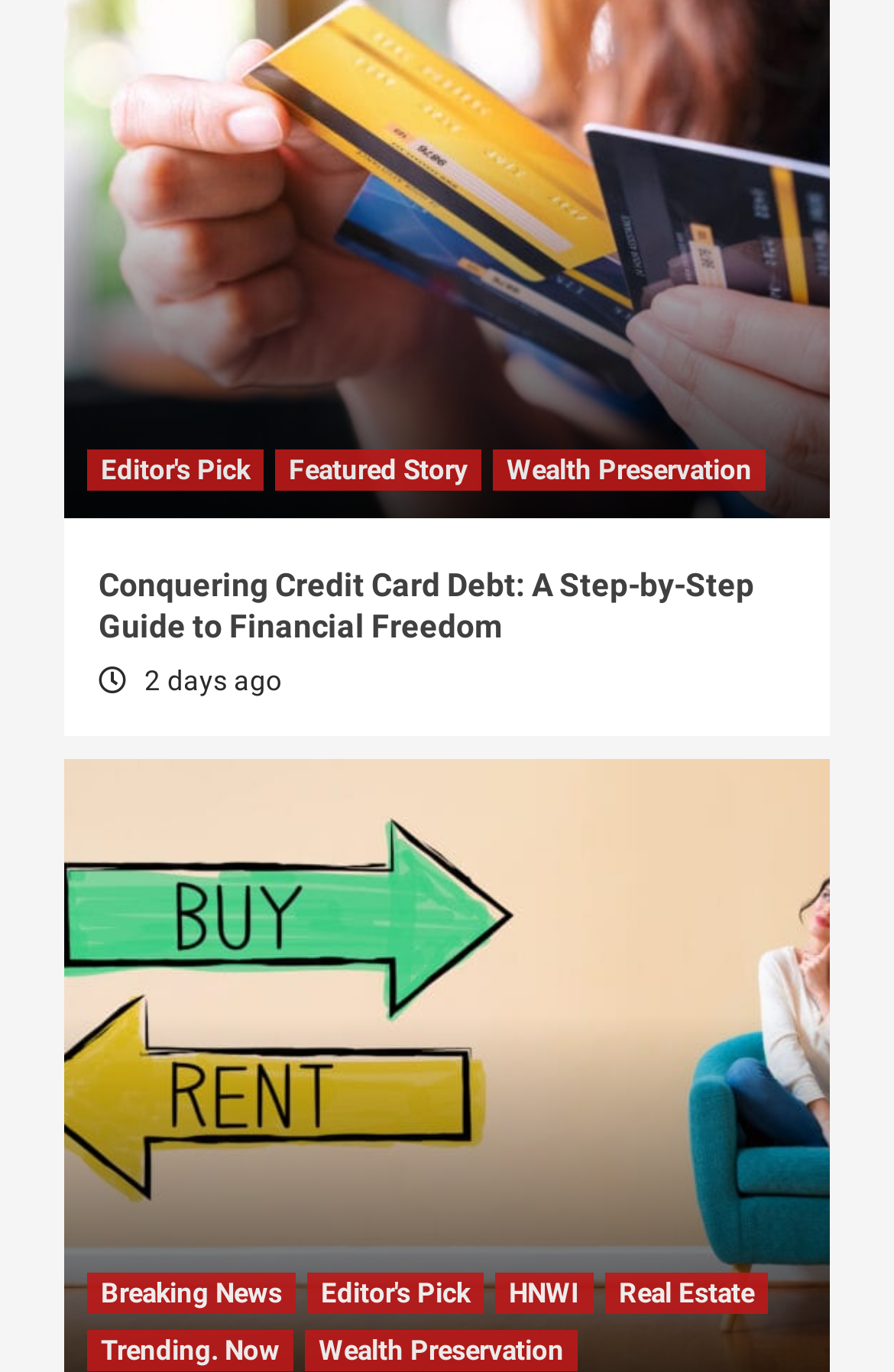Please provide a comprehensive response to the question based on the details in the image: How many days ago was the article published?

The static text '2 days ago' is present below the heading of the article, indicating that the article was published 2 days ago.